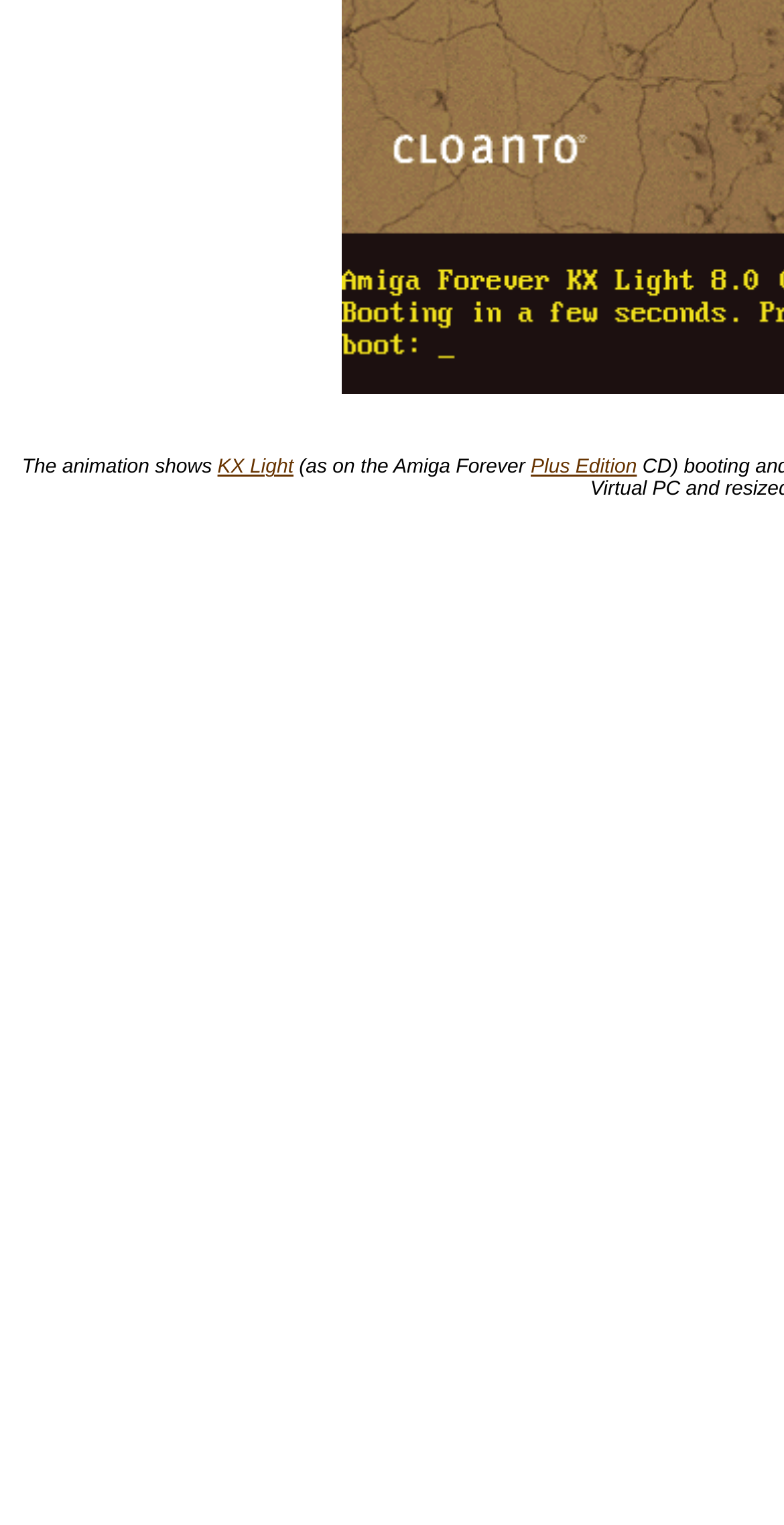Find the bounding box of the UI element described as: "KX Light". The bounding box coordinates should be given as four float values between 0 and 1, i.e., [left, top, right, bottom].

[0.277, 0.3, 0.374, 0.314]